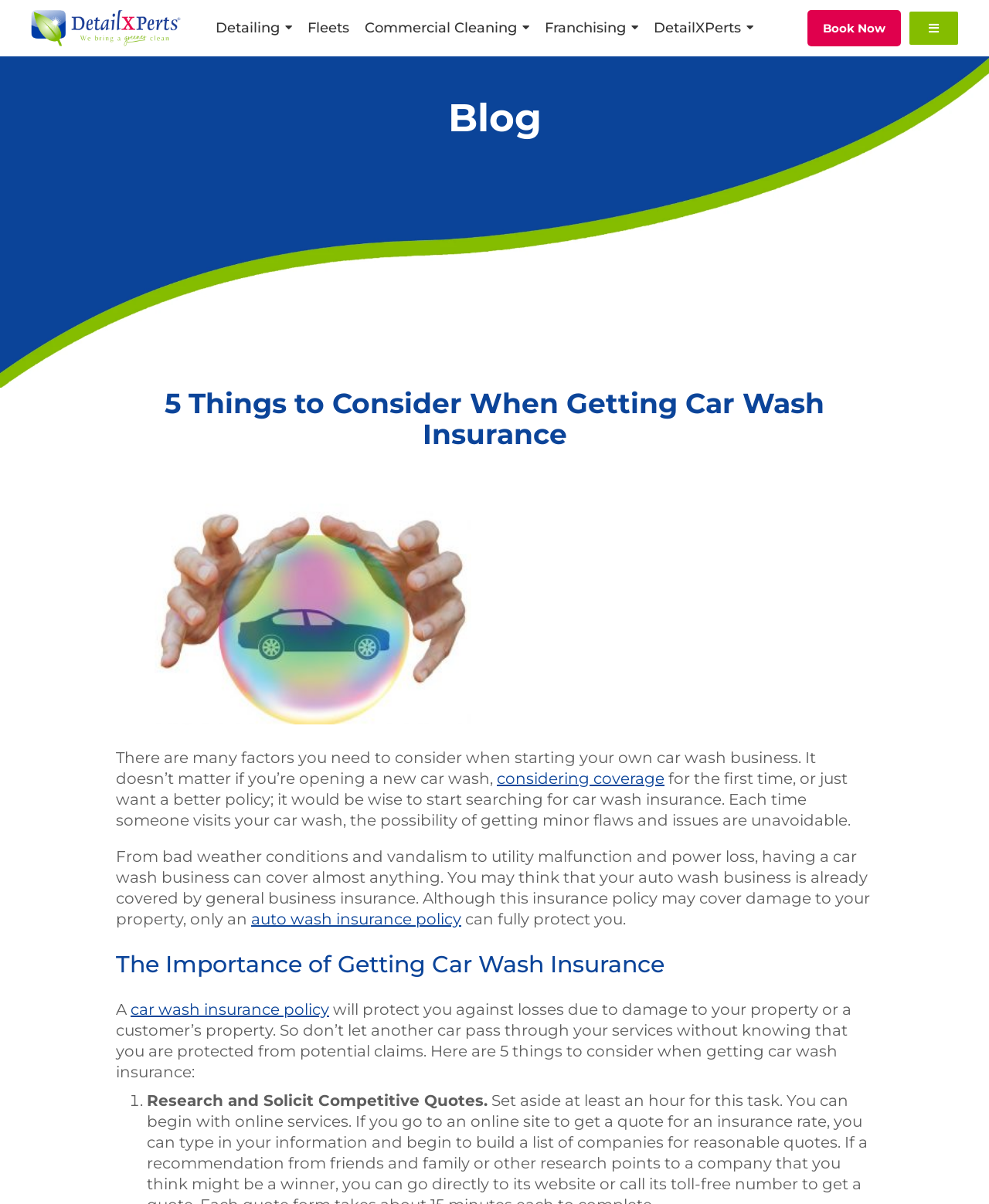Locate the bounding box coordinates of the element that needs to be clicked to carry out the instruction: "Send a message". The coordinates should be given as four float numbers ranging from 0 to 1, i.e., [left, top, right, bottom].

None